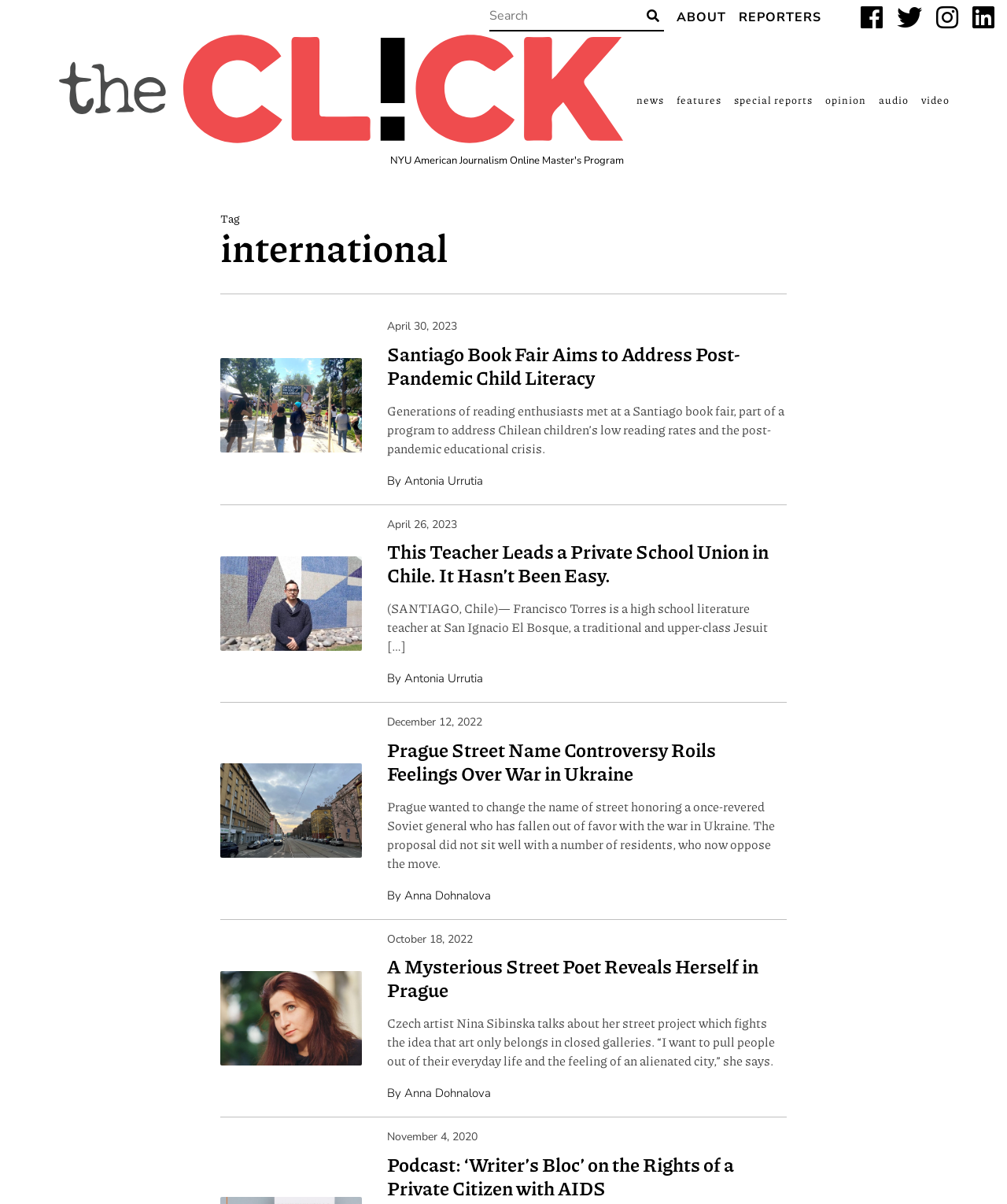Given the webpage screenshot, identify the bounding box of the UI element that matches this description: "Features".

[0.672, 0.075, 0.716, 0.091]